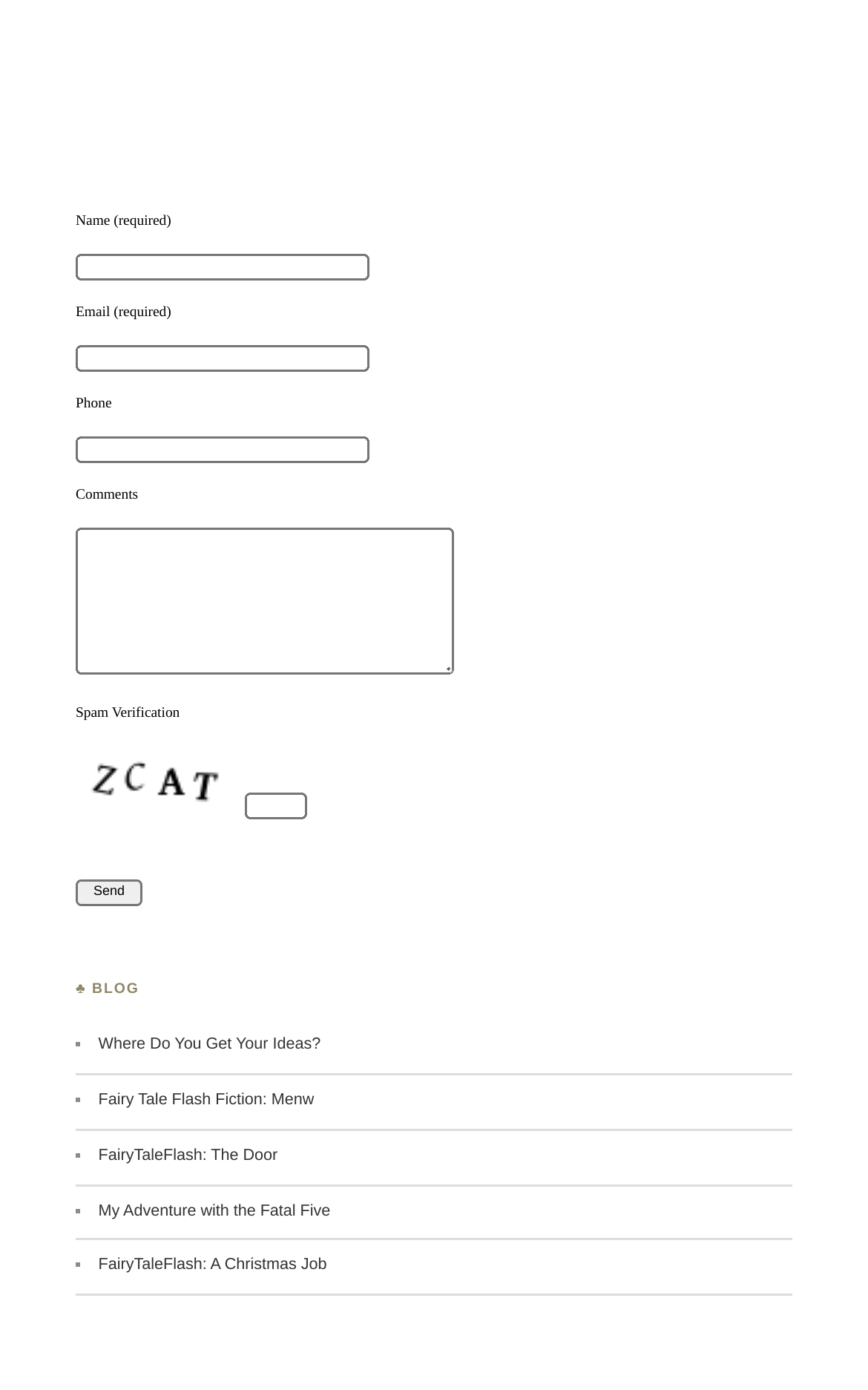How many form fields are required?
Answer with a single word or short phrase according to what you see in the image.

2